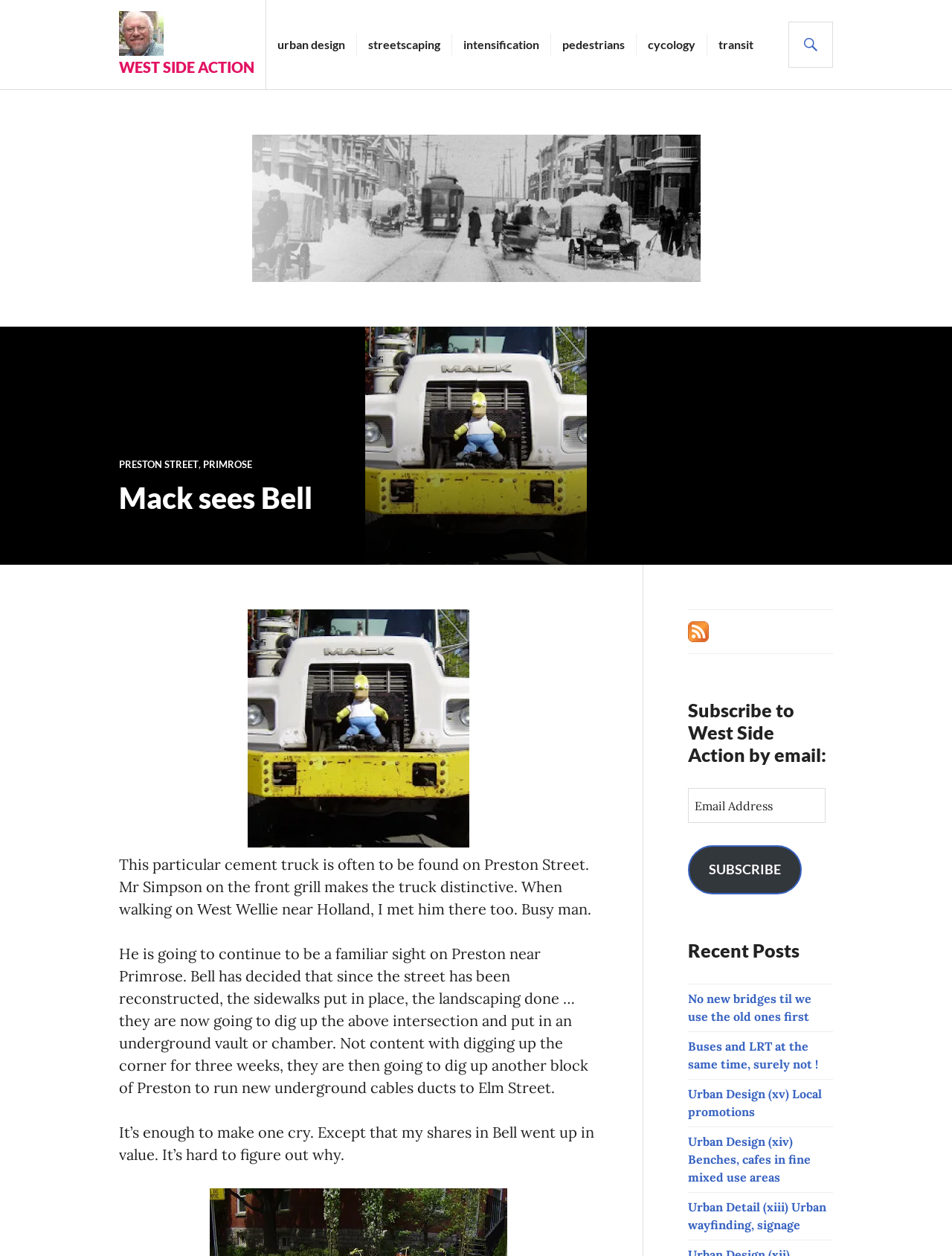Please specify the bounding box coordinates of the region to click in order to perform the following instruction: "Visit 'mpomega slot'".

None